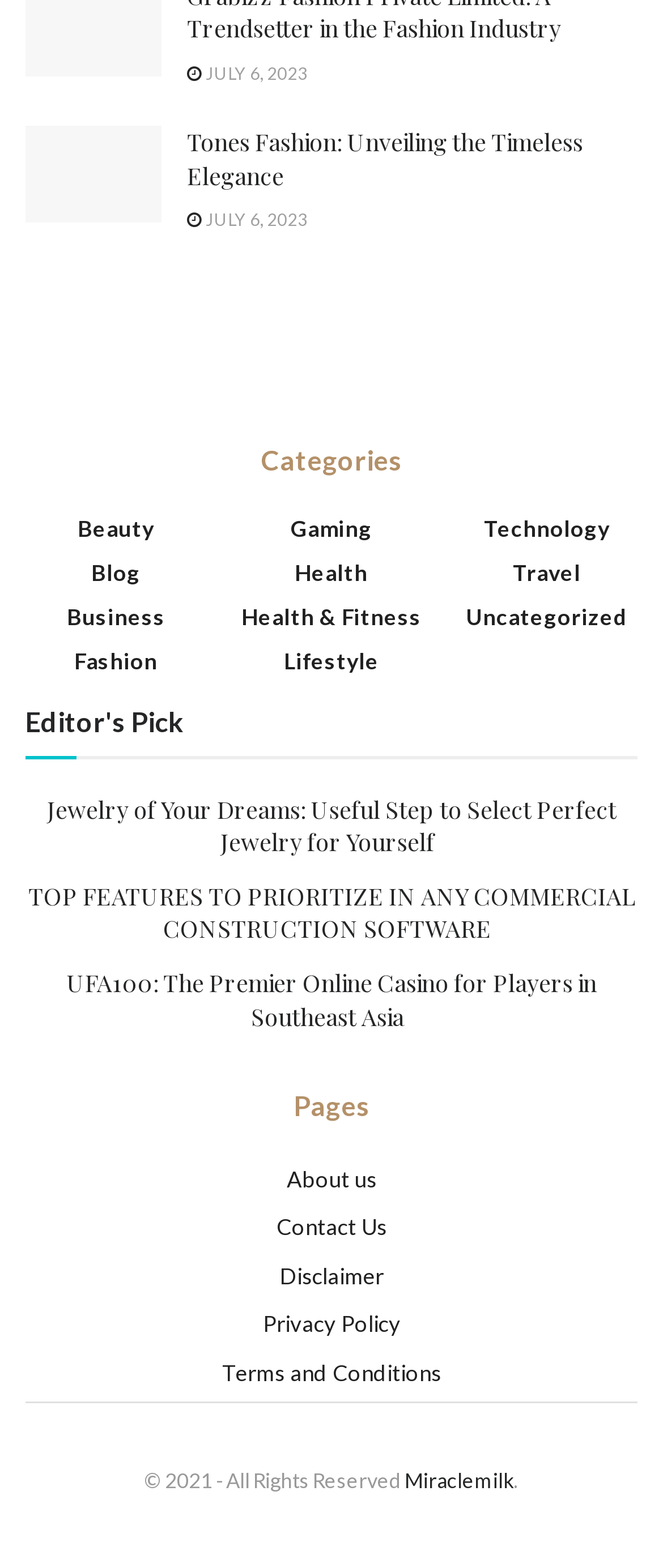Point out the bounding box coordinates of the section to click in order to follow this instruction: "Read Multi-year Accessibility Plan".

None